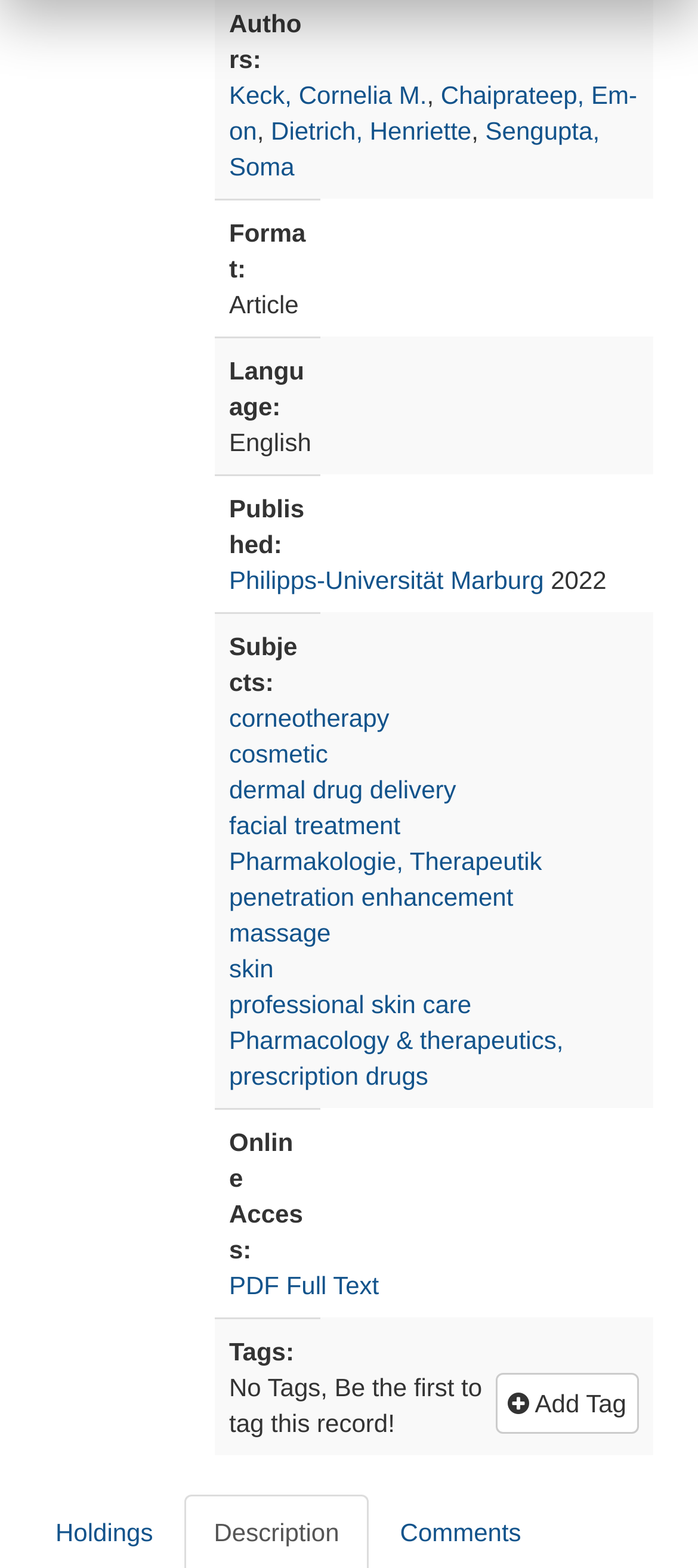How many subjects are listed?
Kindly offer a comprehensive and detailed response to the question.

I counted the number of links in the gridcell with the rowheader 'Subjects:', which are 'corneotherapy', 'cosmetic', 'dermal drug delivery', 'facial treatment', 'Pharmakologie, Therapeutik', 'penetration enhancement', 'massage', 'skin', and 'professional skin care', so there are 9 subjects listed.